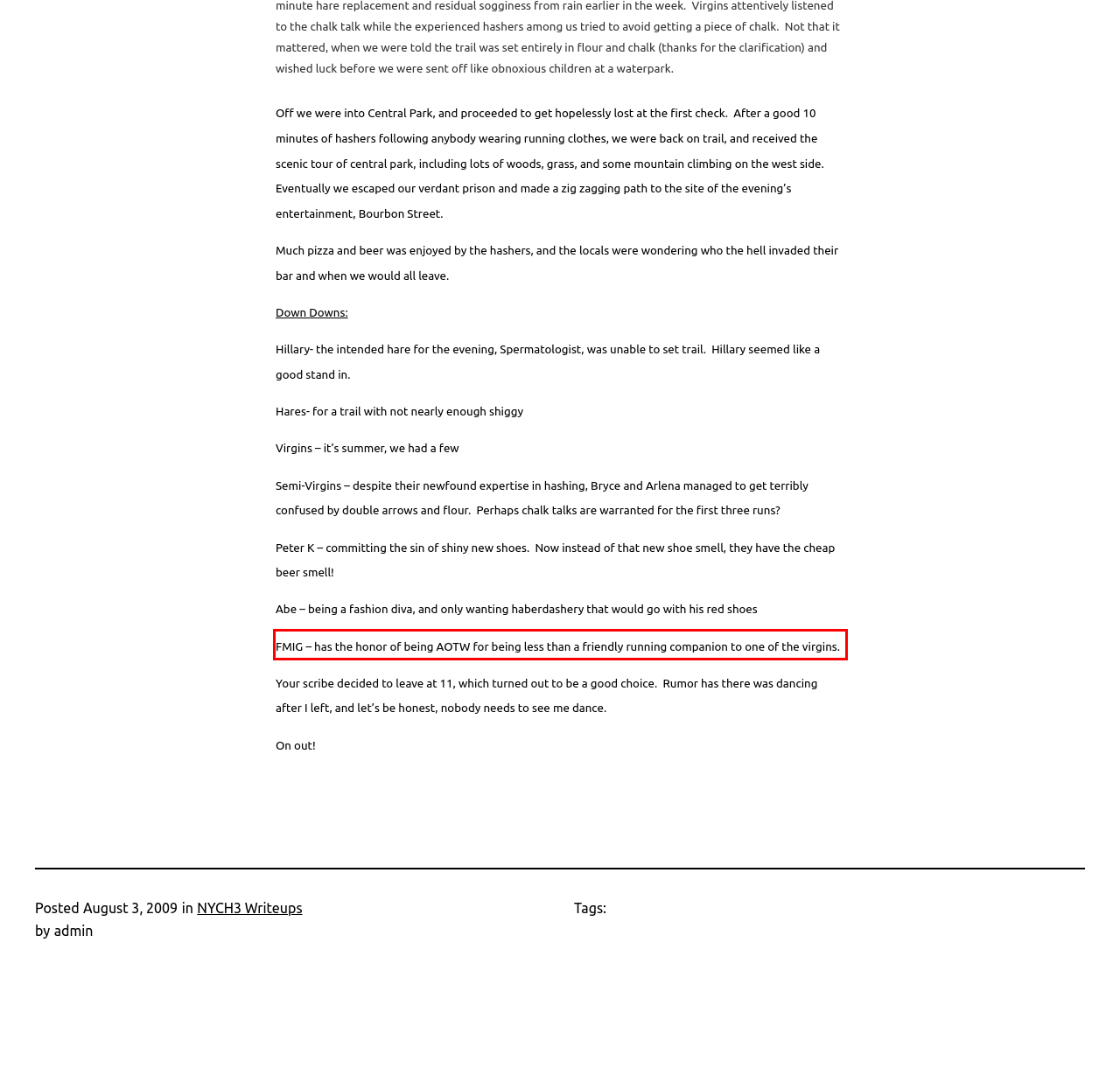Analyze the screenshot of the webpage that features a red bounding box and recognize the text content enclosed within this red bounding box.

FMIG – has the honor of being AOTW for being less than a friendly running companion to one of the virgins.